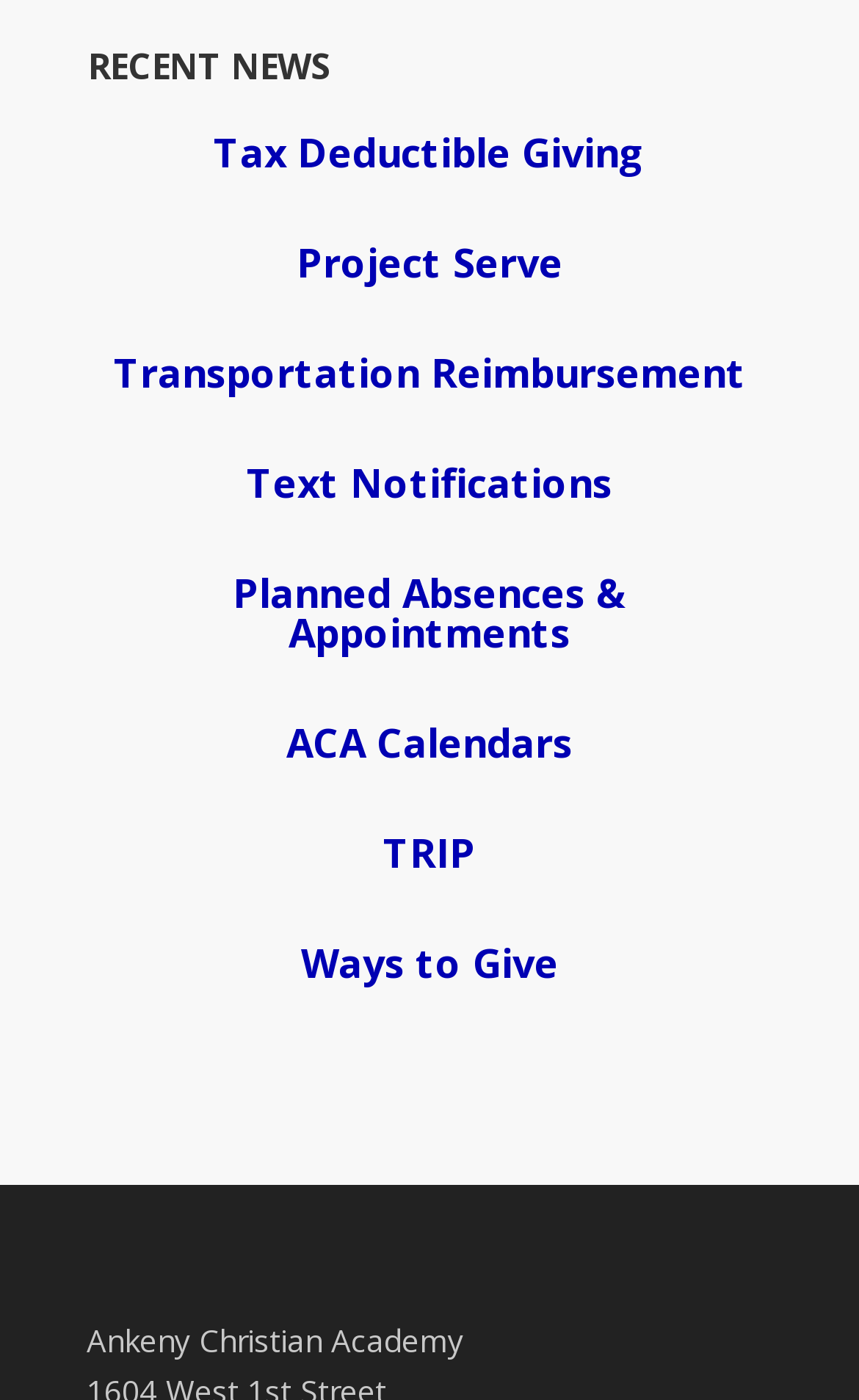Please locate the bounding box coordinates of the element that should be clicked to achieve the given instruction: "check out TRIP".

[0.446, 0.59, 0.554, 0.628]